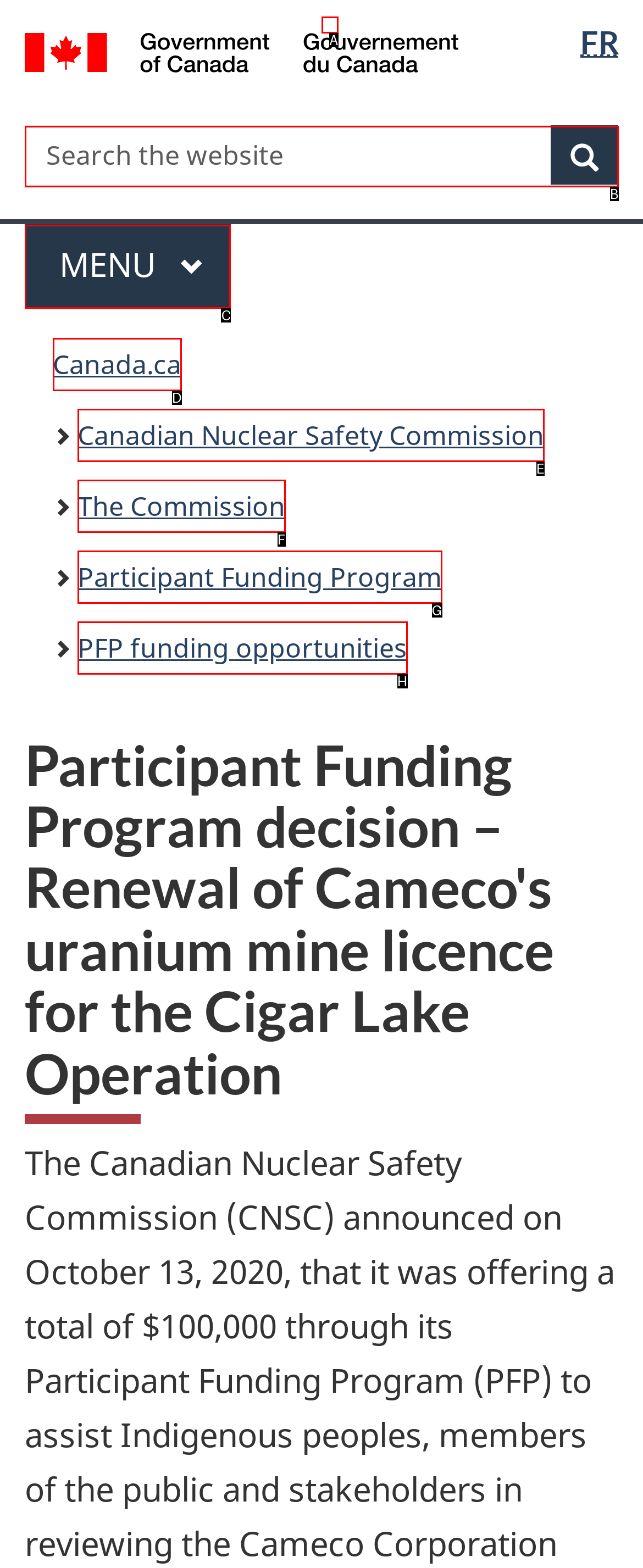Identify the letter of the UI element that fits the description: The Commission
Respond with the letter of the option directly.

F